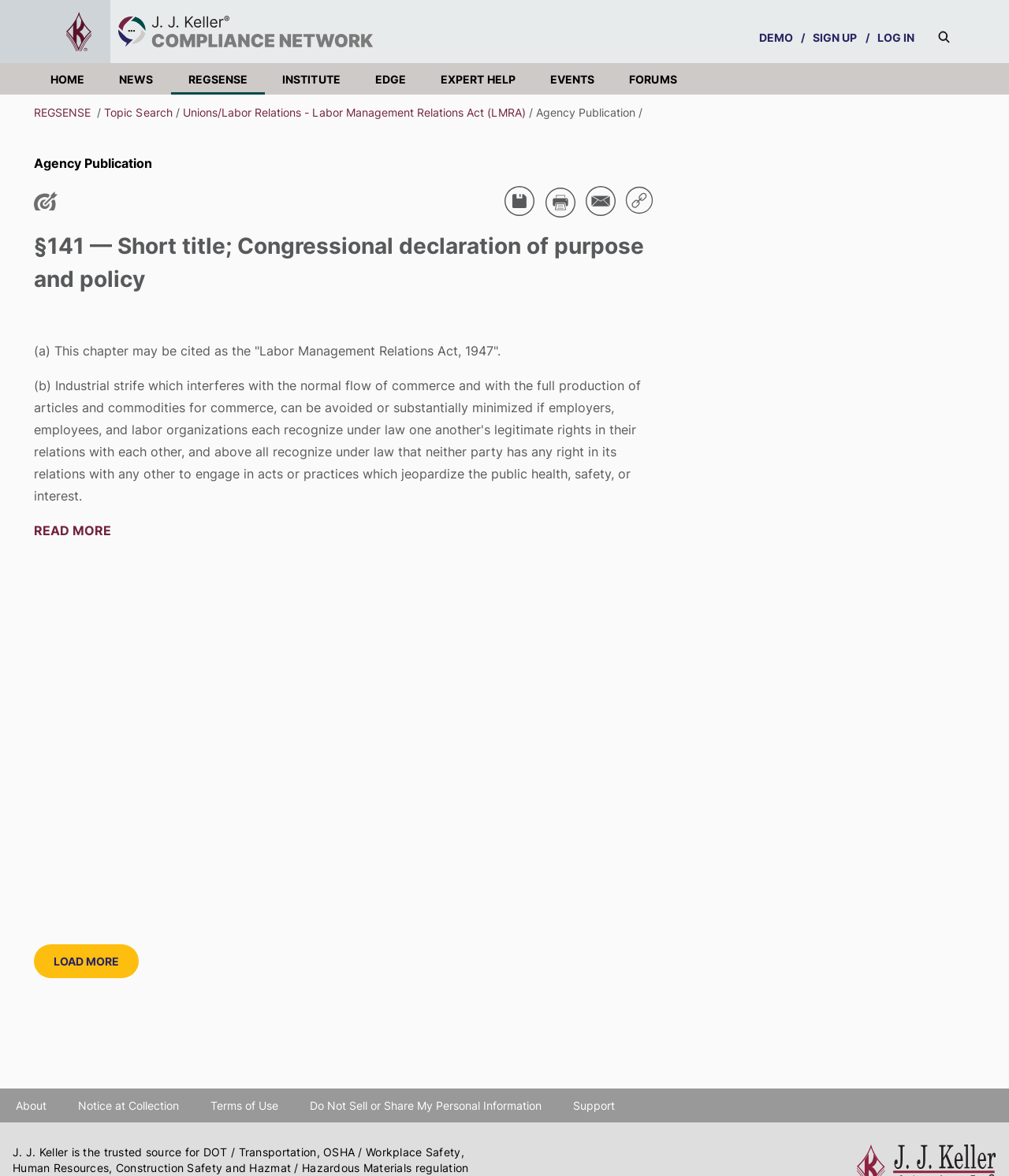Generate a thorough caption detailing the webpage content.

The webpage appears to be a legal or academic resource page, specifically focused on the Labor Management Relations Act of 1947. At the top left of the page, there is a logo image, accompanied by a link to the homepage. To the right of the logo, there are several links to different sections of the website, including "NEWS", "REGSENSE", "INSTITUTE", and others.

Below the top navigation bar, there is a breadcrumb navigation section that shows the current location within the website's hierarchy. This section includes links to "REGSENSE", "Topic Search", and "Unions/Labor Relations - Labor Management Relations Act (LMRA)".

The main content of the page is divided into two sections. The first section has a heading that reads "Agency Publication" and contains a brief article with a link to "Like post", "Share via Email", and "Copy this link to clipboard". The second section has a heading that reads "§141 — Short title; Congressional declaration of purpose and policy" and contains a longer article with a static text that reads "(a) This chapter may be cited as the "Labor Management Relations Act, 1947"". There is also a "READ MORE" link at the bottom of this section.

At the bottom of the page, there is a "LOAD MORE" button, suggesting that there is more content available. The footer of the page contains several links to pages such as "About", "Notice at Collection", "Terms of Use", and others.

Throughout the page, there are several images, but they are not descriptive and appear to be icons or logos.